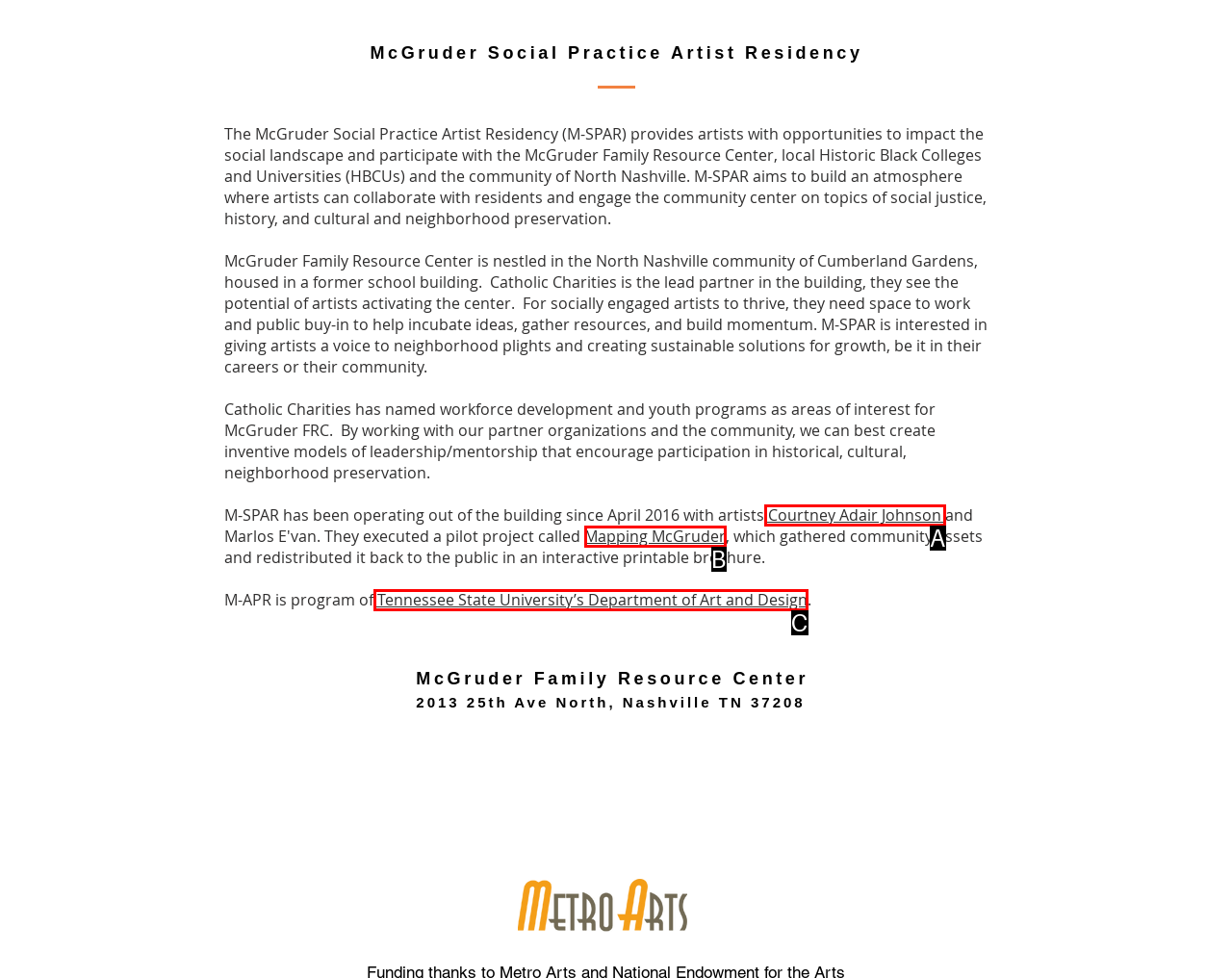Point out the option that best suits the description: Mapping McGruder
Indicate your answer with the letter of the selected choice.

B